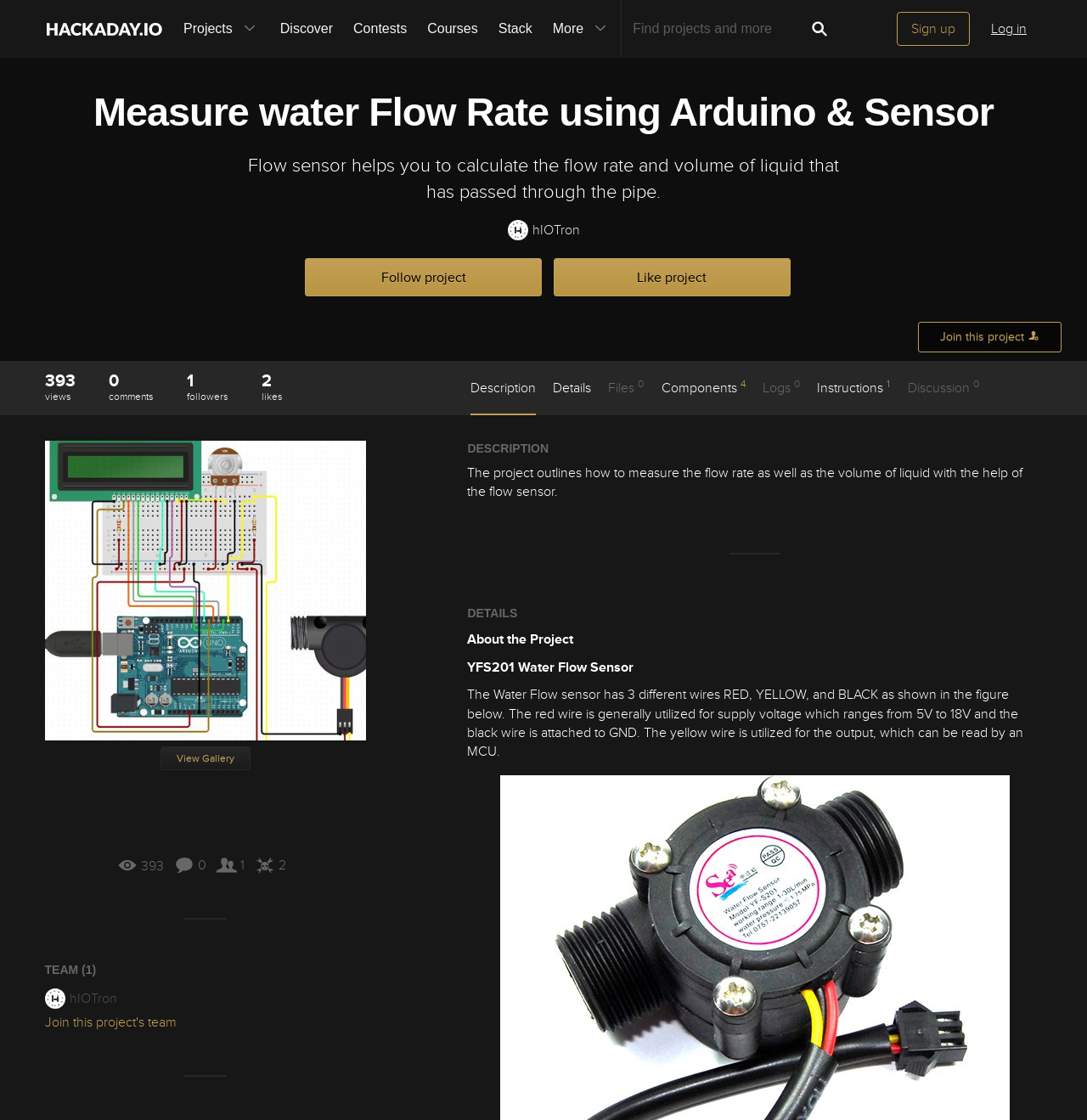Please identify the bounding box coordinates of the element's region that I should click in order to complete the following instruction: "View gallery". The bounding box coordinates consist of four float numbers between 0 and 1, i.e., [left, top, right, bottom].

[0.147, 0.668, 0.23, 0.684]